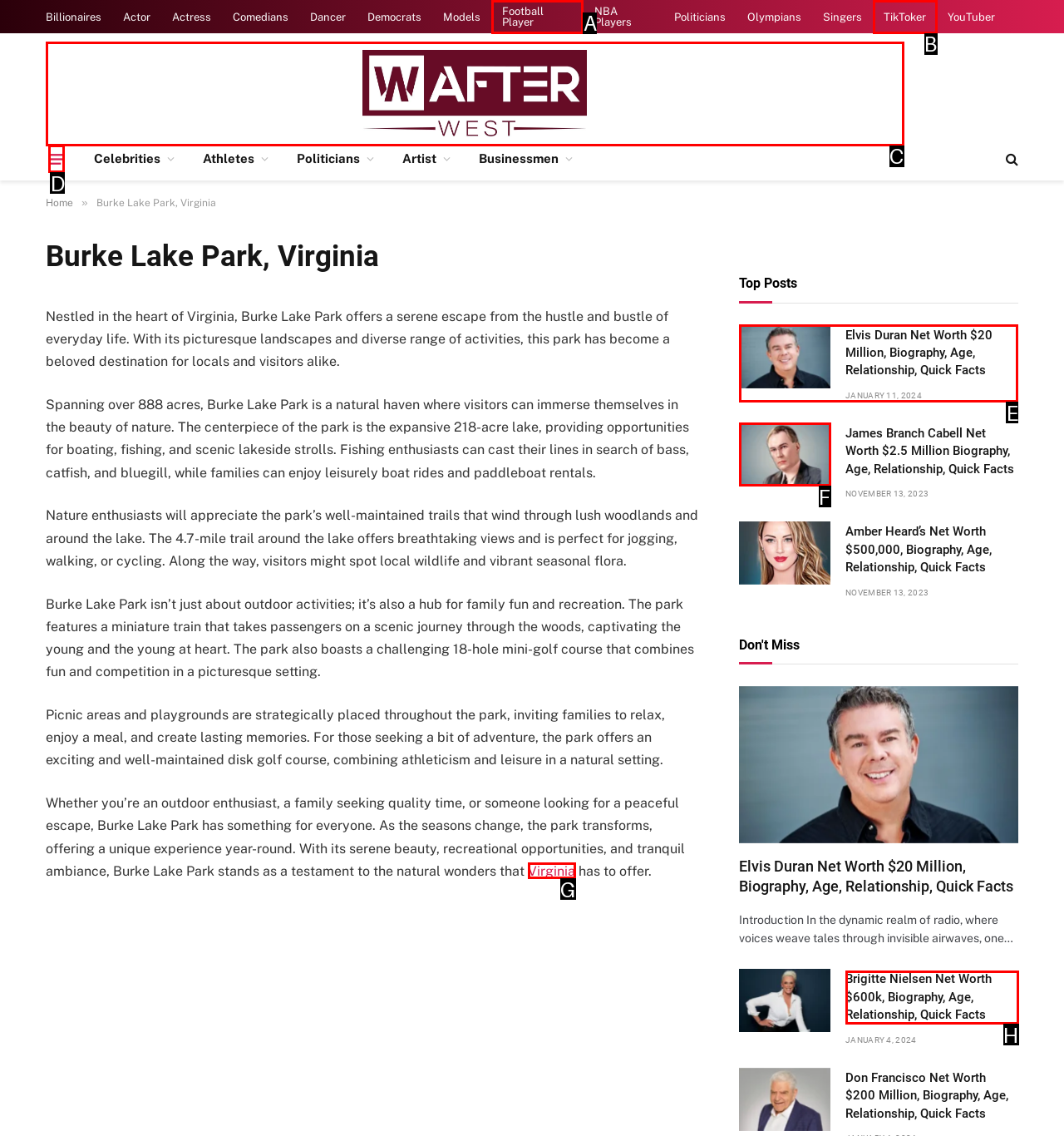Identify the HTML element to select in order to accomplish the following task: Read the article about Elvis Duran's net worth
Reply with the letter of the chosen option from the given choices directly.

E